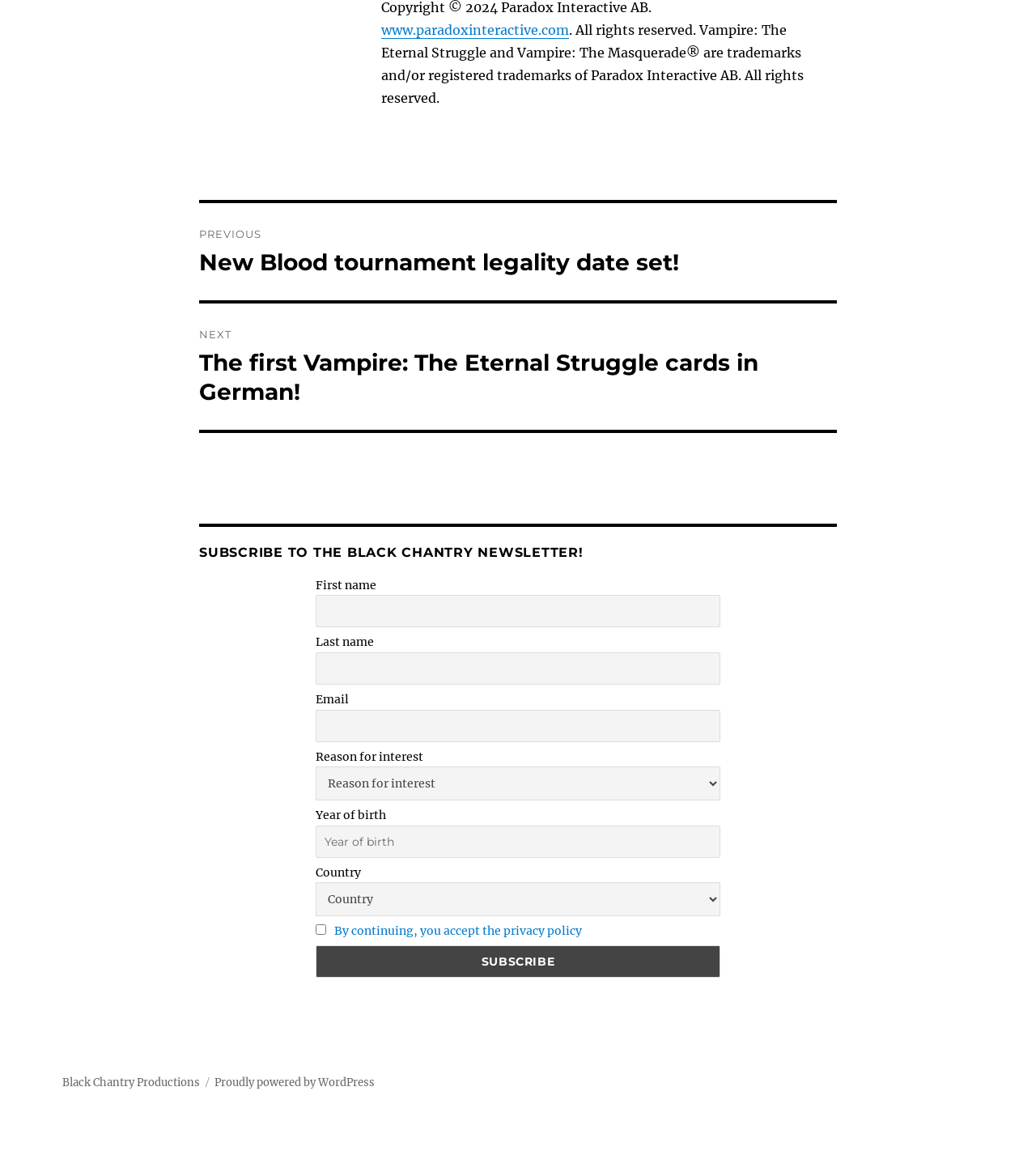Find the bounding box coordinates of the clickable region needed to perform the following instruction: "Go to previous post". The coordinates should be provided as four float numbers between 0 and 1, i.e., [left, top, right, bottom].

[0.192, 0.175, 0.808, 0.259]